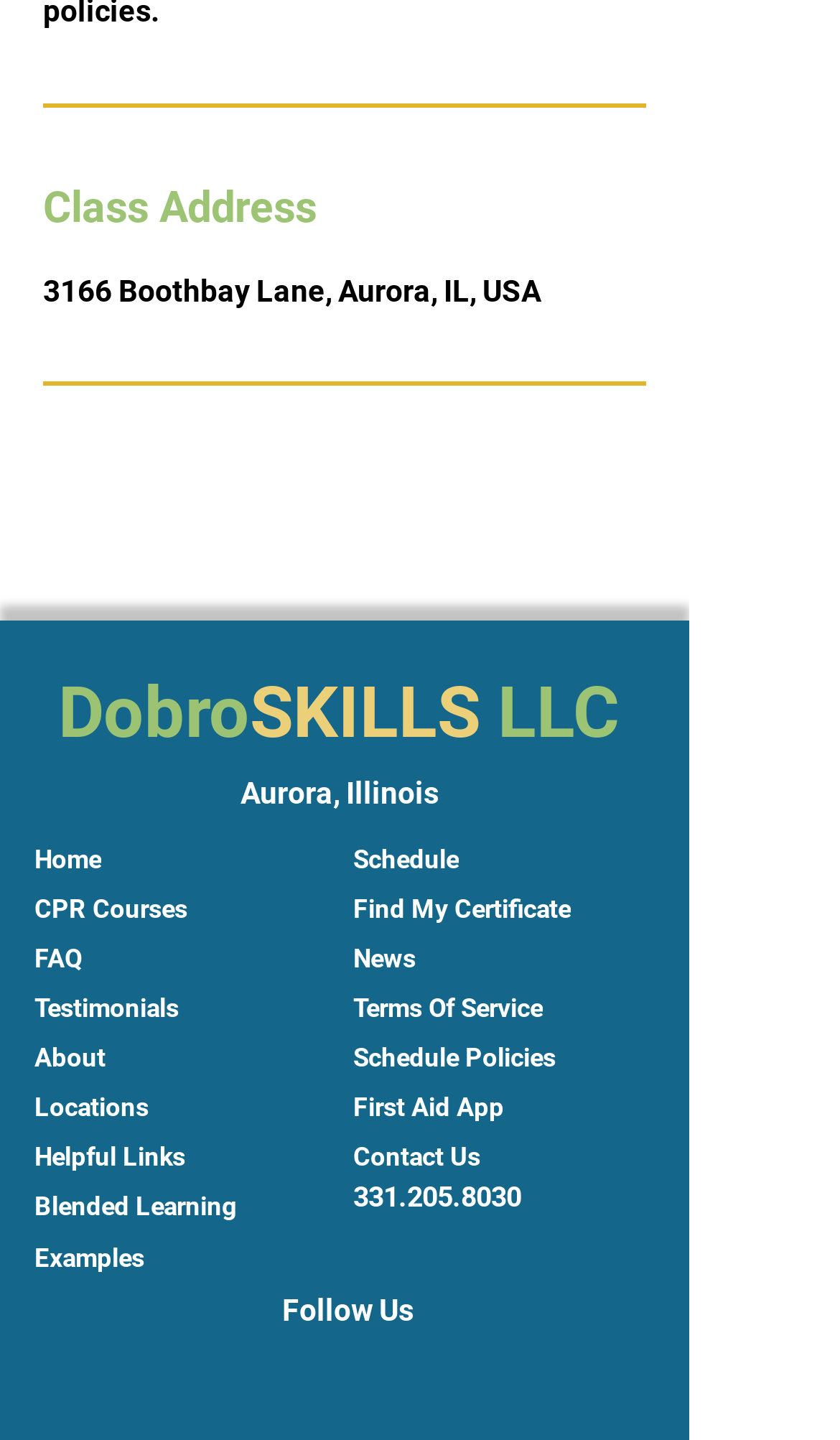Find the bounding box coordinates of the clickable region needed to perform the following instruction: "Visit the Uncategorized category". The coordinates should be provided as four float numbers between 0 and 1, i.e., [left, top, right, bottom].

None